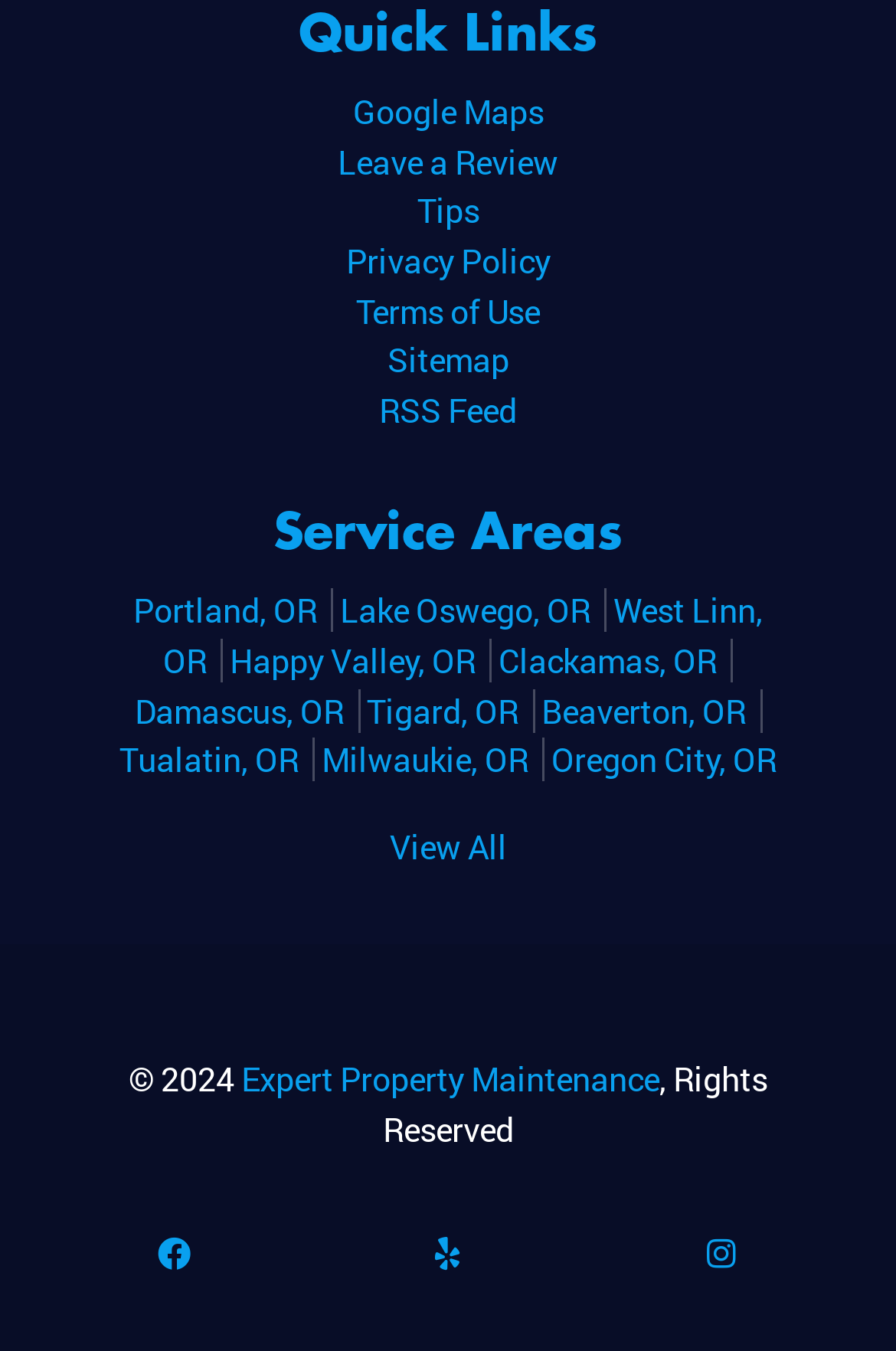Using the element description: "Sitemap", determine the bounding box coordinates. The coordinates should be in the format [left, top, right, bottom], with values between 0 and 1.

[0.113, 0.249, 0.887, 0.285]